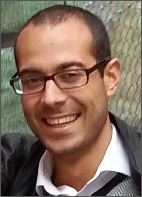What degree is Anoushavan Sarukhanyan currently pursuing?
Using the image as a reference, deliver a detailed and thorough answer to the question.

The caption states that Anoushavan Sarukhanyan is currently pursuing a Master's degree in law, with a focus on the intersection of legal frameworks and social movements to foster change in society regarding animal rights, indicating his academic pursuit.